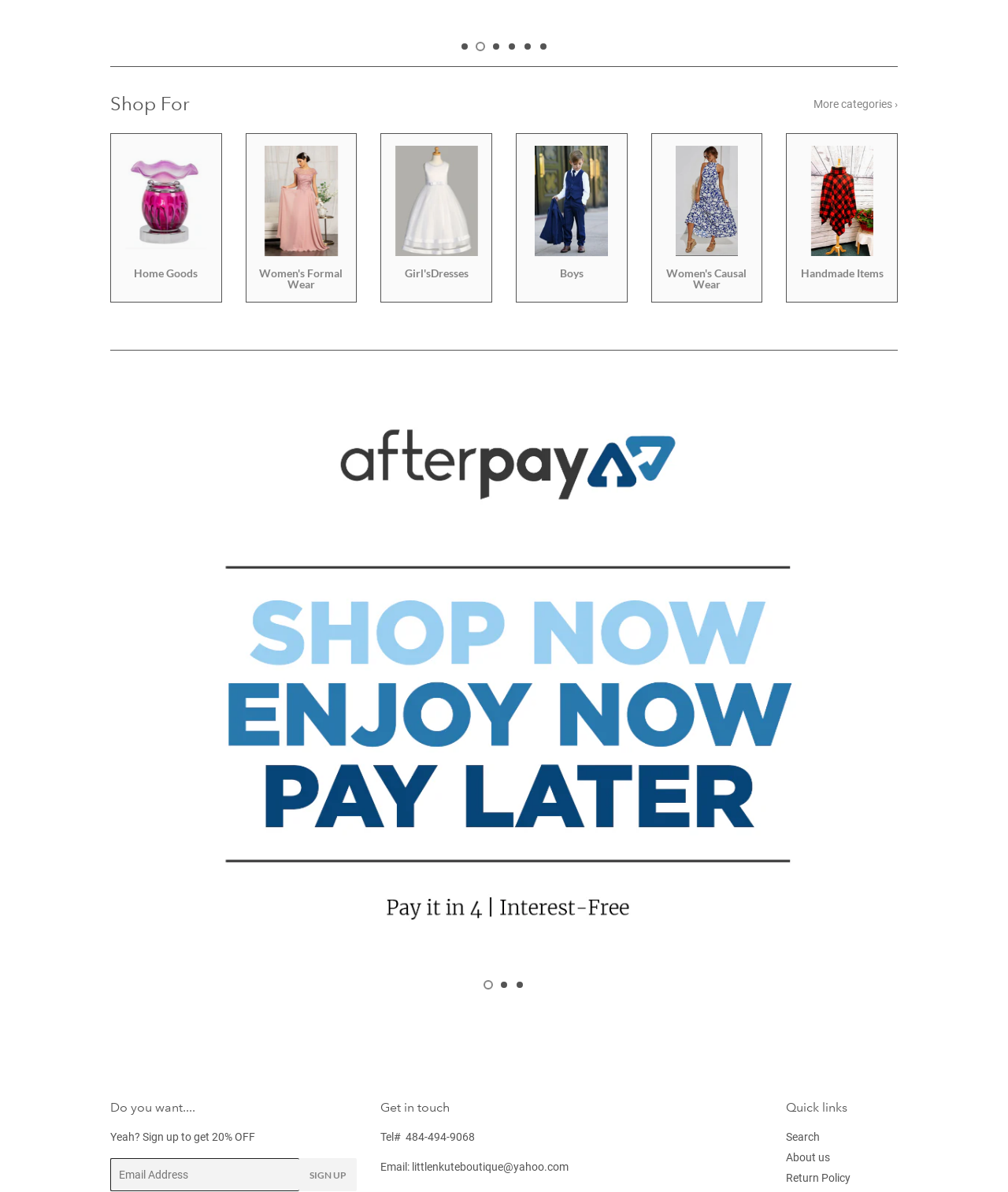What is the phone number provided for contact?
Give a detailed and exhaustive answer to the question.

The phone number is provided in the 'Get in touch' section, specifically in the 'Tel#' label, indicating that it is a contact number for the website or business.